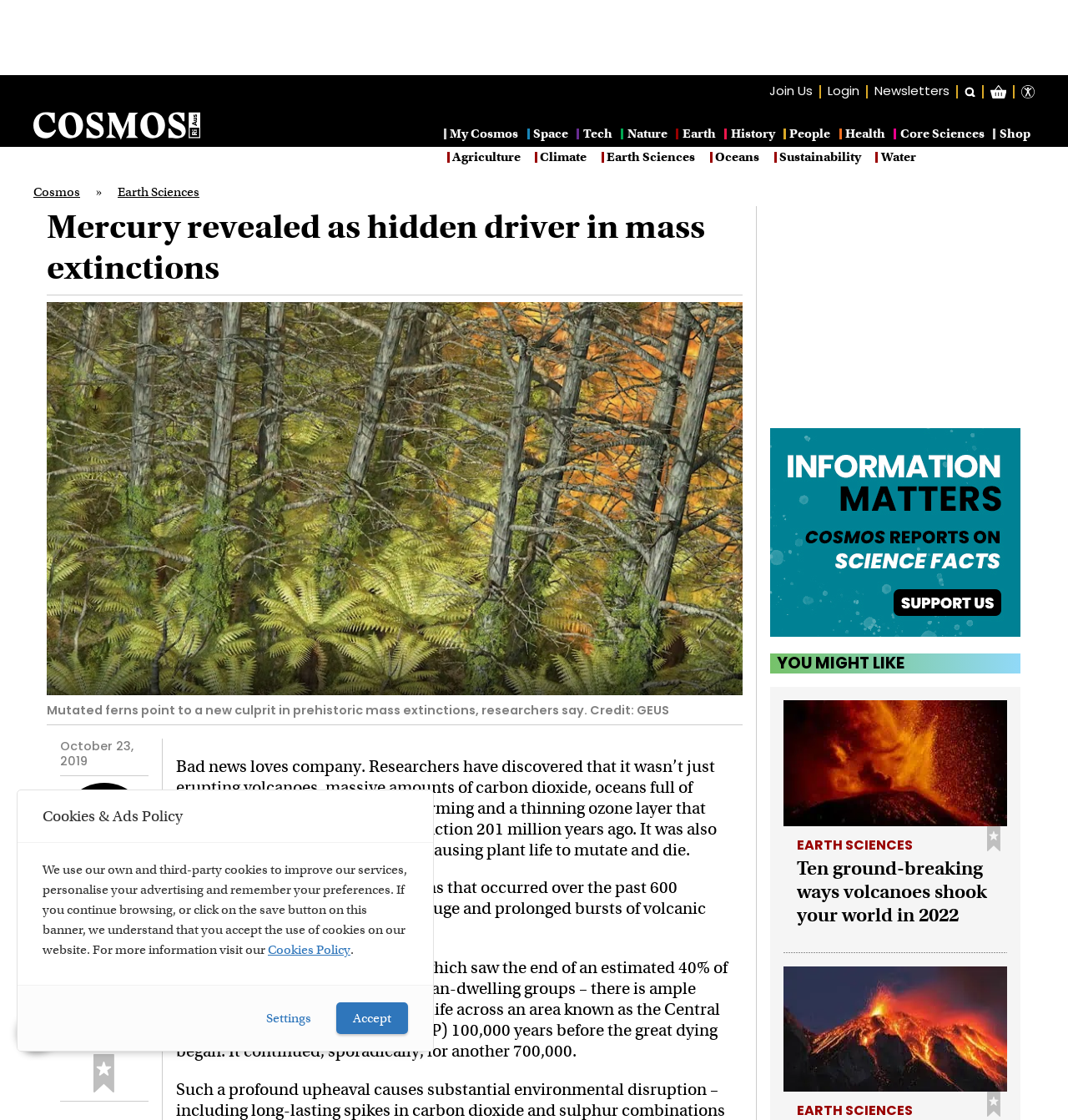Show the bounding box coordinates of the element that should be clicked to complete the task: "Click on the 'Join Us' link".

[0.72, 0.076, 0.761, 0.088]